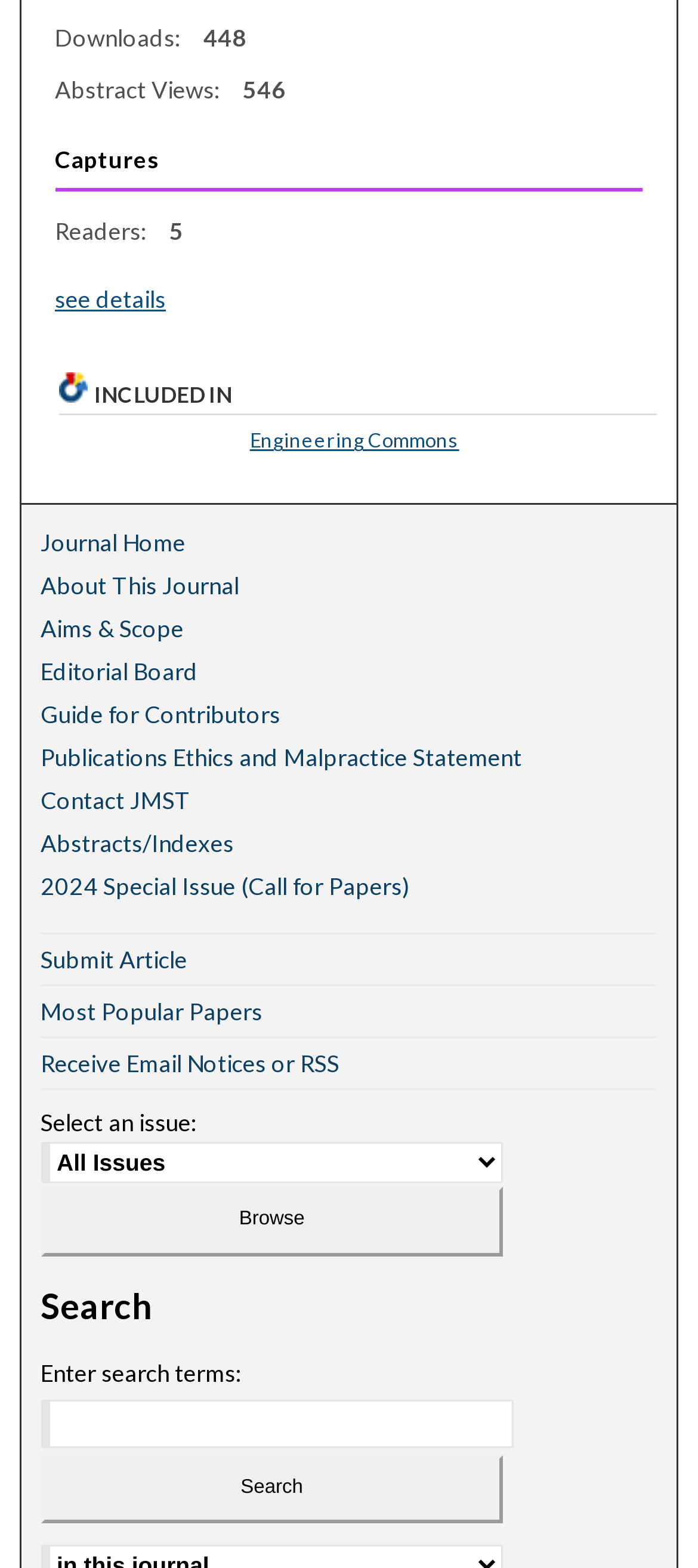Given the element description "Receive Email Notices or RSS" in the screenshot, predict the bounding box coordinates of that UI element.

[0.058, 0.662, 0.942, 0.695]